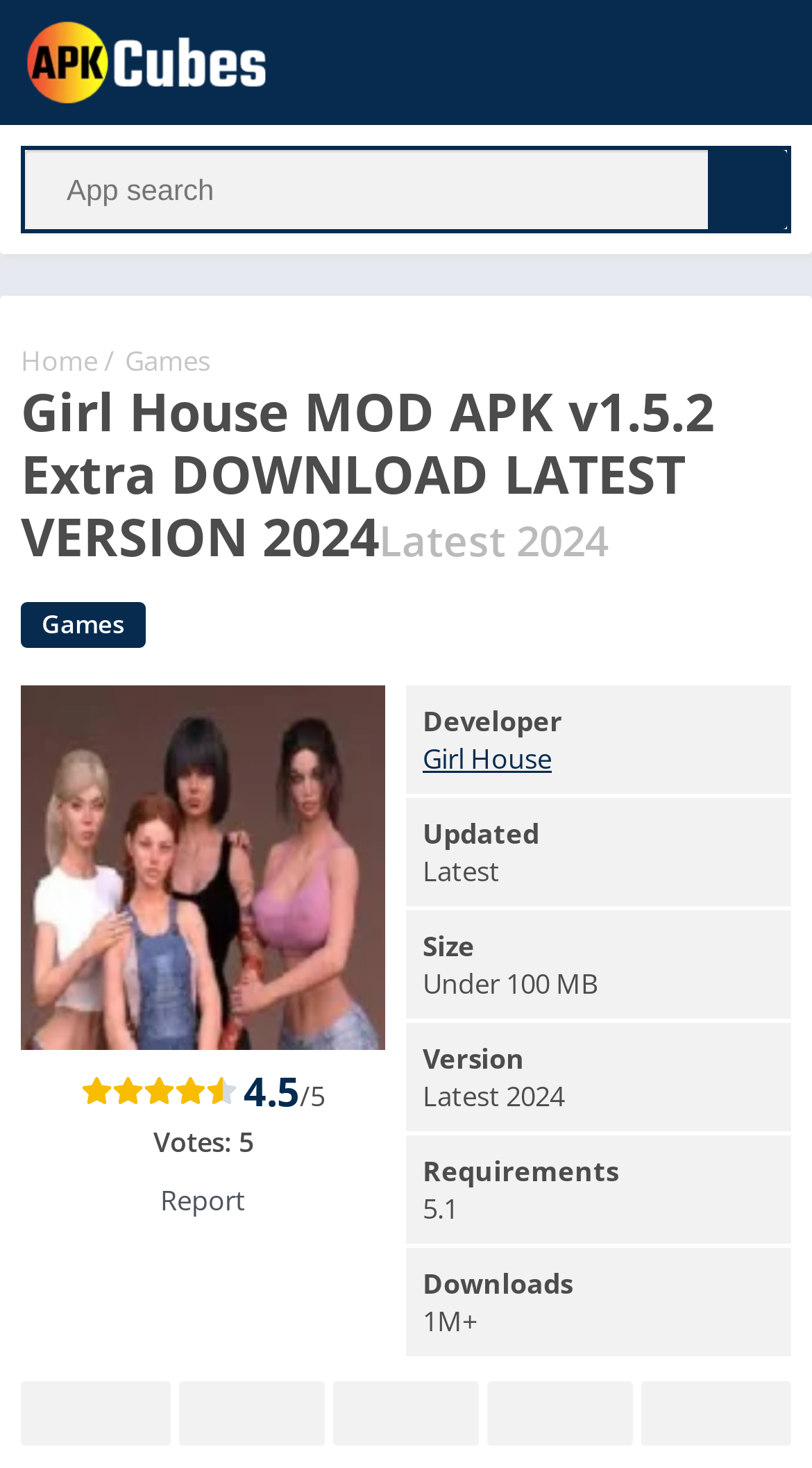Determine the bounding box coordinates of the clickable area required to perform the following instruction: "Download the Girl House MOD APK". The coordinates should be represented as four float numbers between 0 and 1: [left, top, right, bottom].

[0.521, 0.503, 0.679, 0.529]